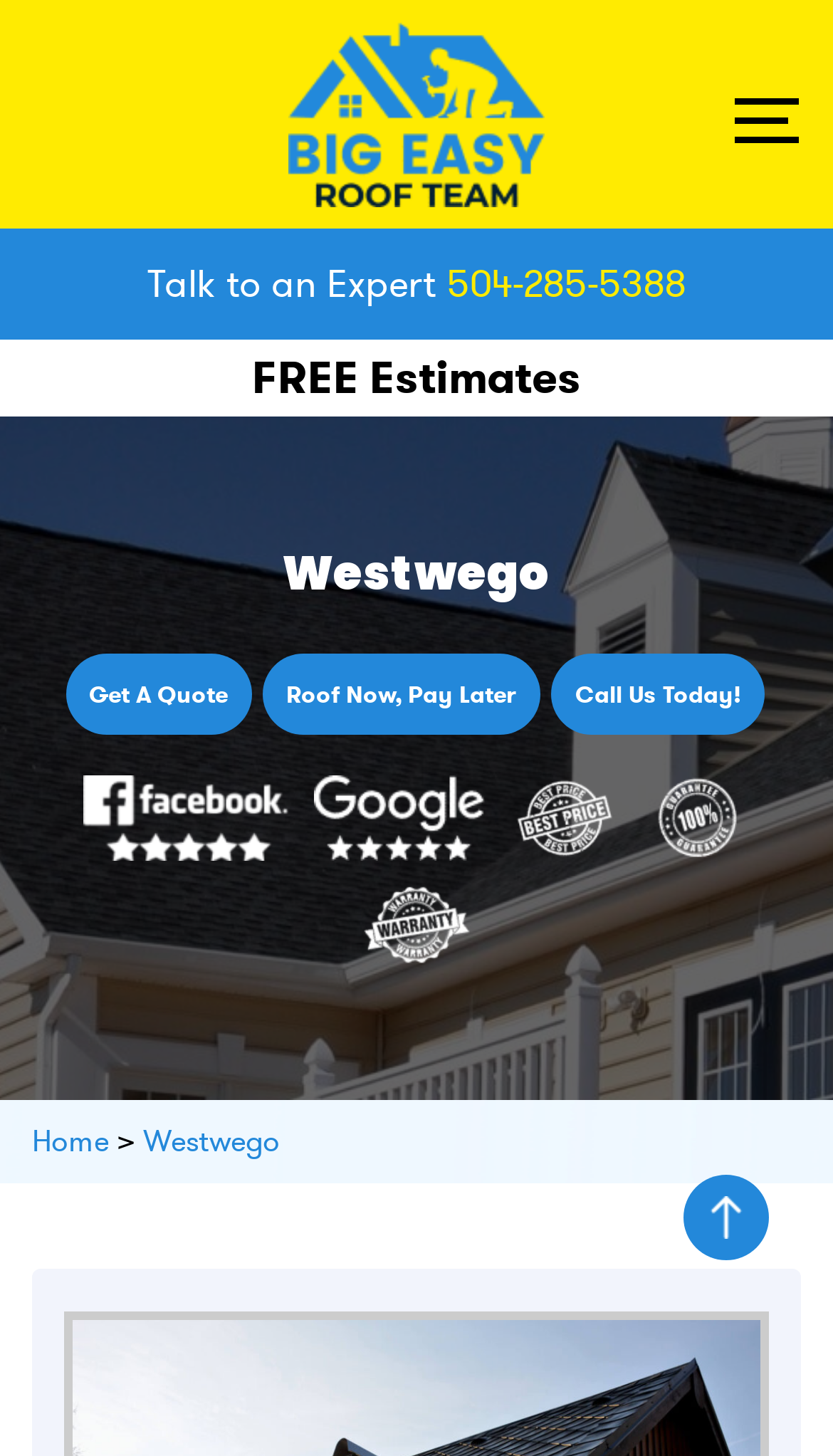Provide a thorough description of the webpage's content and layout.

This webpage is about Expert Roof Contractors in Westwego, LA, specifically Big Easy Roof Team. At the top, there is a logo image and a link to the company's website. Below the logo, there is a call-to-action button "Talk to an Expert" with a phone number "504-285-5388" next to it. On the top-right corner, there is a button with no text.

On the left side of the page, there is a vertical list of bullet points, each represented by a "•" symbol. Below the list, there is a link to "FREE Estimates" that spans the entire width of the page. Underneath, there is a large background image that takes up most of the page's height.

In the middle of the page, there are three sections with text "Westwego" and three links: "Get A Quote", "Roof Now, Pay Later", and "Call Us Today!". Below these sections, there are four images arranged horizontally, followed by another image below them.

At the bottom of the page, there are three links: "Home", a link with a ">" symbol, and another link with the text "Westwego". On the bottom-right corner, there is a small image with a link.